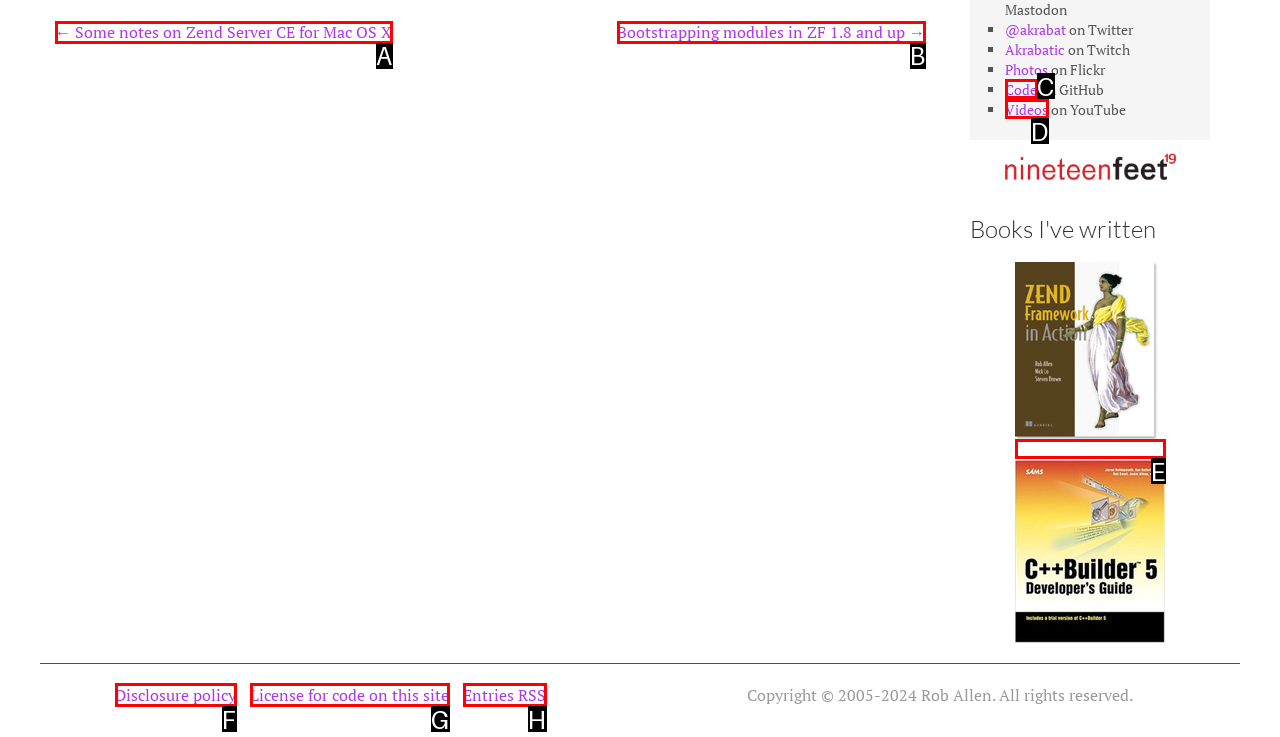Based on the description: 2882, select the HTML element that fits best. Provide the letter of the matching option.

None